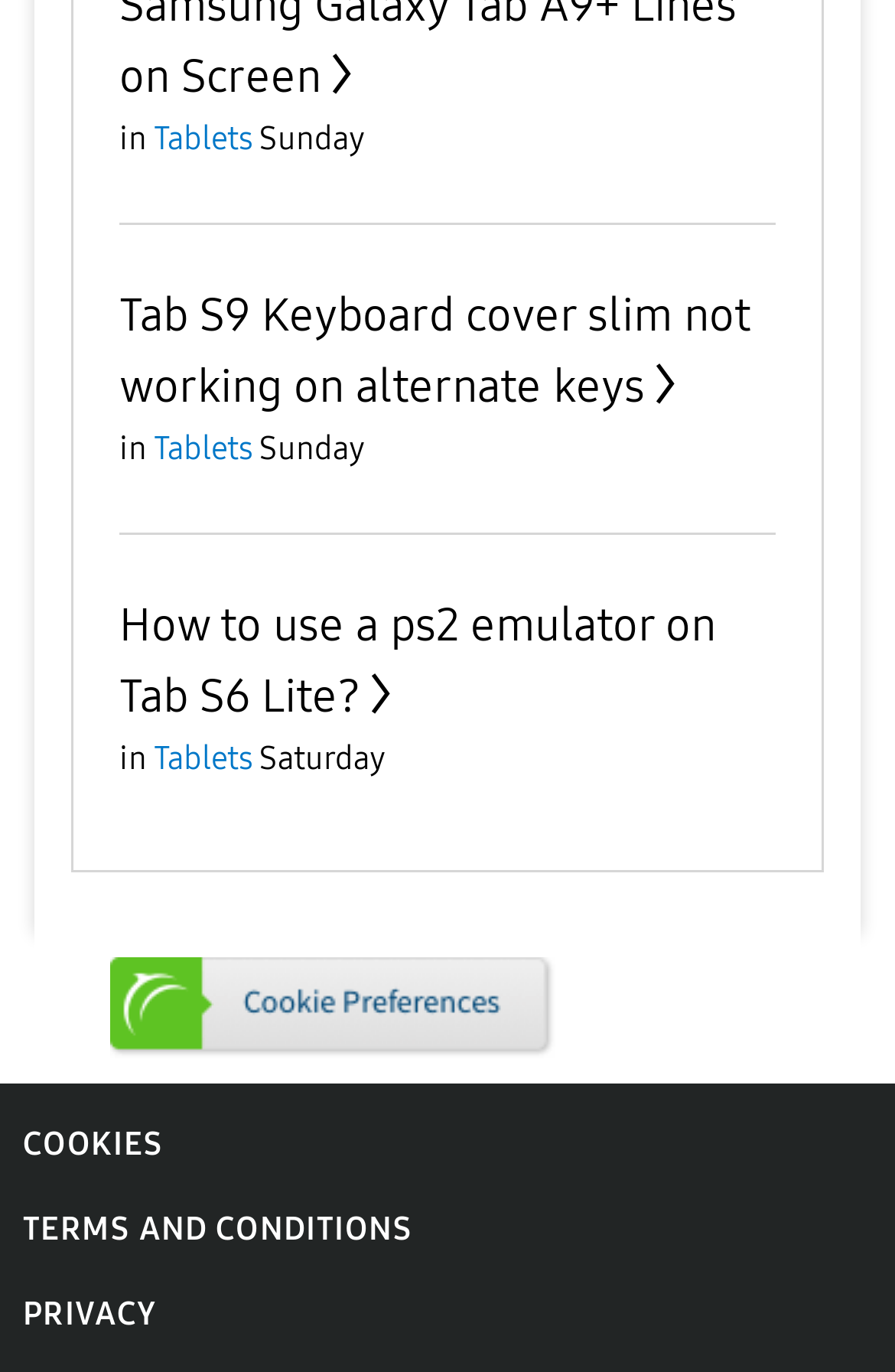Consider the image and give a detailed and elaborate answer to the question: 
What type of emulator is mentioned on this webpage?

One of the questions on this webpage mentions a PS2 emulator, specifically in the context of using it on a Tab S6 Lite tablet. This suggests that the user who asked the question is interested in using a PS2 emulator on their tablet and is seeking guidance on how to do so.